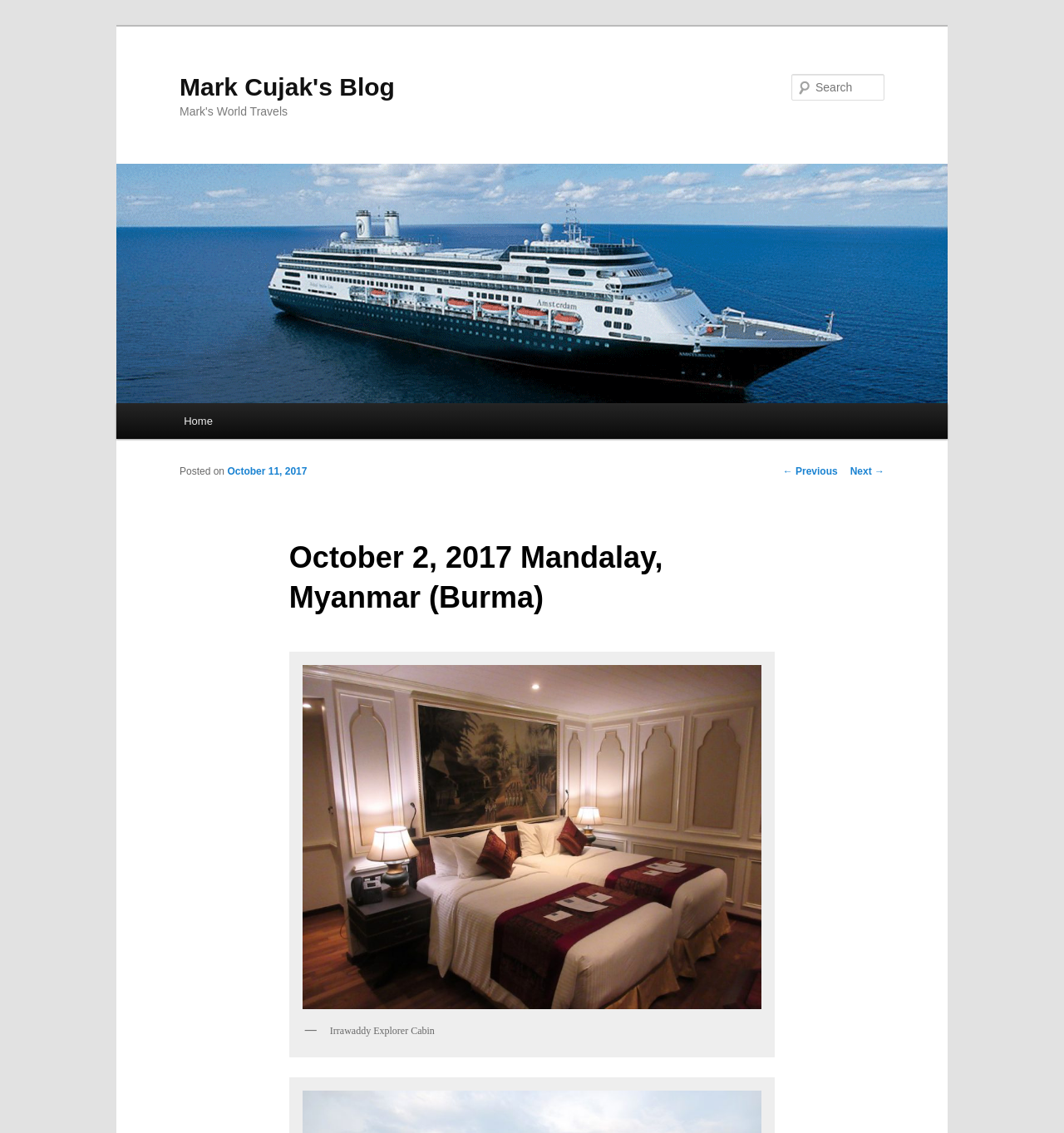Show the bounding box coordinates of the region that should be clicked to follow the instruction: "go to home page."

[0.16, 0.356, 0.212, 0.387]